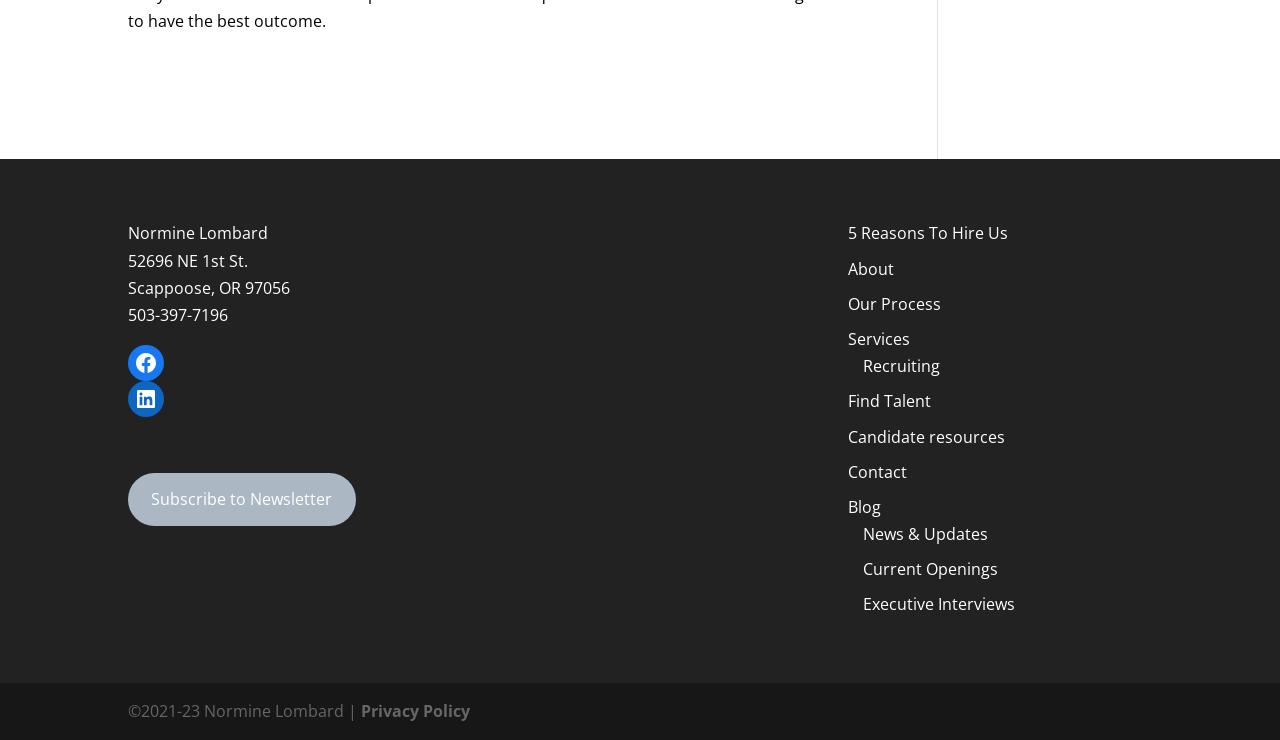Provide the bounding box coordinates of the HTML element this sentence describes: "Recruiting". The bounding box coordinates consist of four float numbers between 0 and 1, i.e., [left, top, right, bottom].

[0.674, 0.48, 0.735, 0.51]